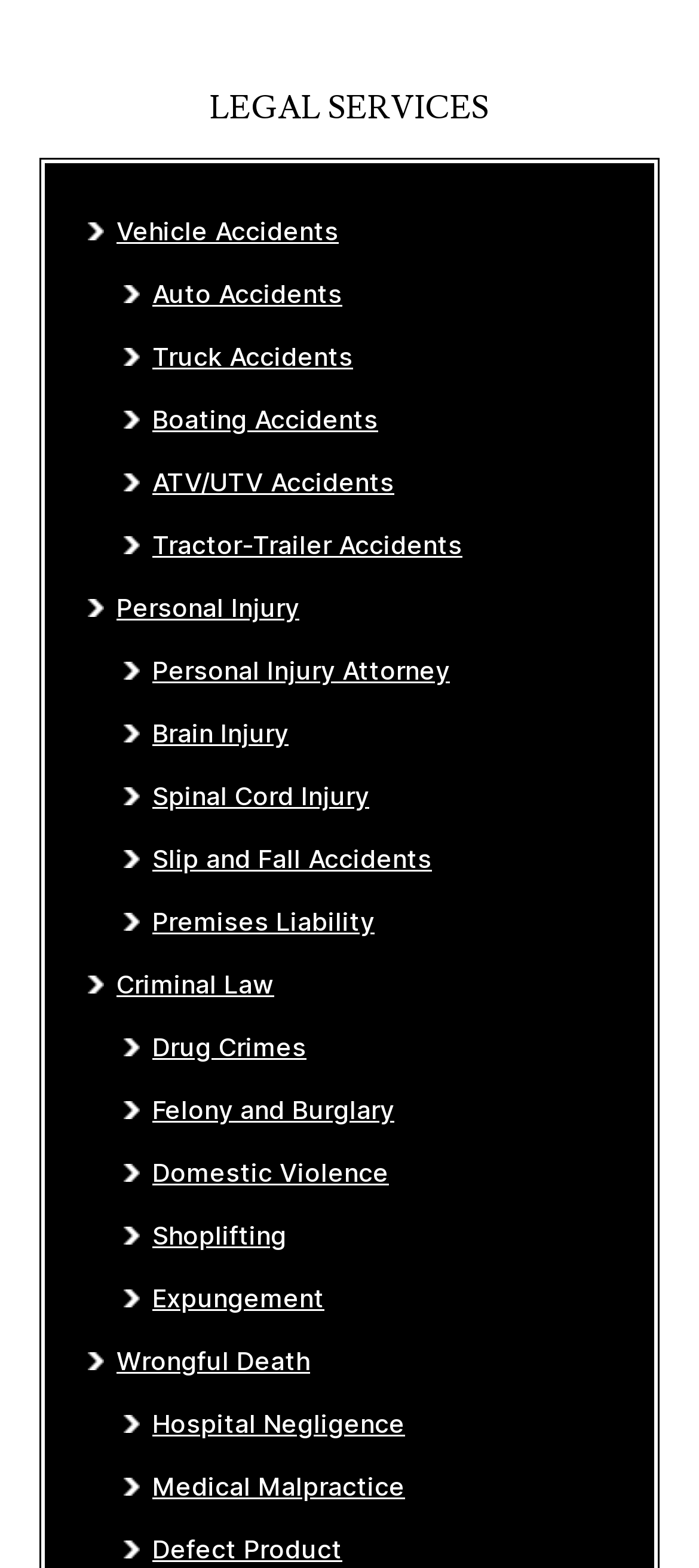Please identify the bounding box coordinates of the area that needs to be clicked to fulfill the following instruction: "Click on Vehicle Accidents."

[0.167, 0.137, 0.485, 0.156]